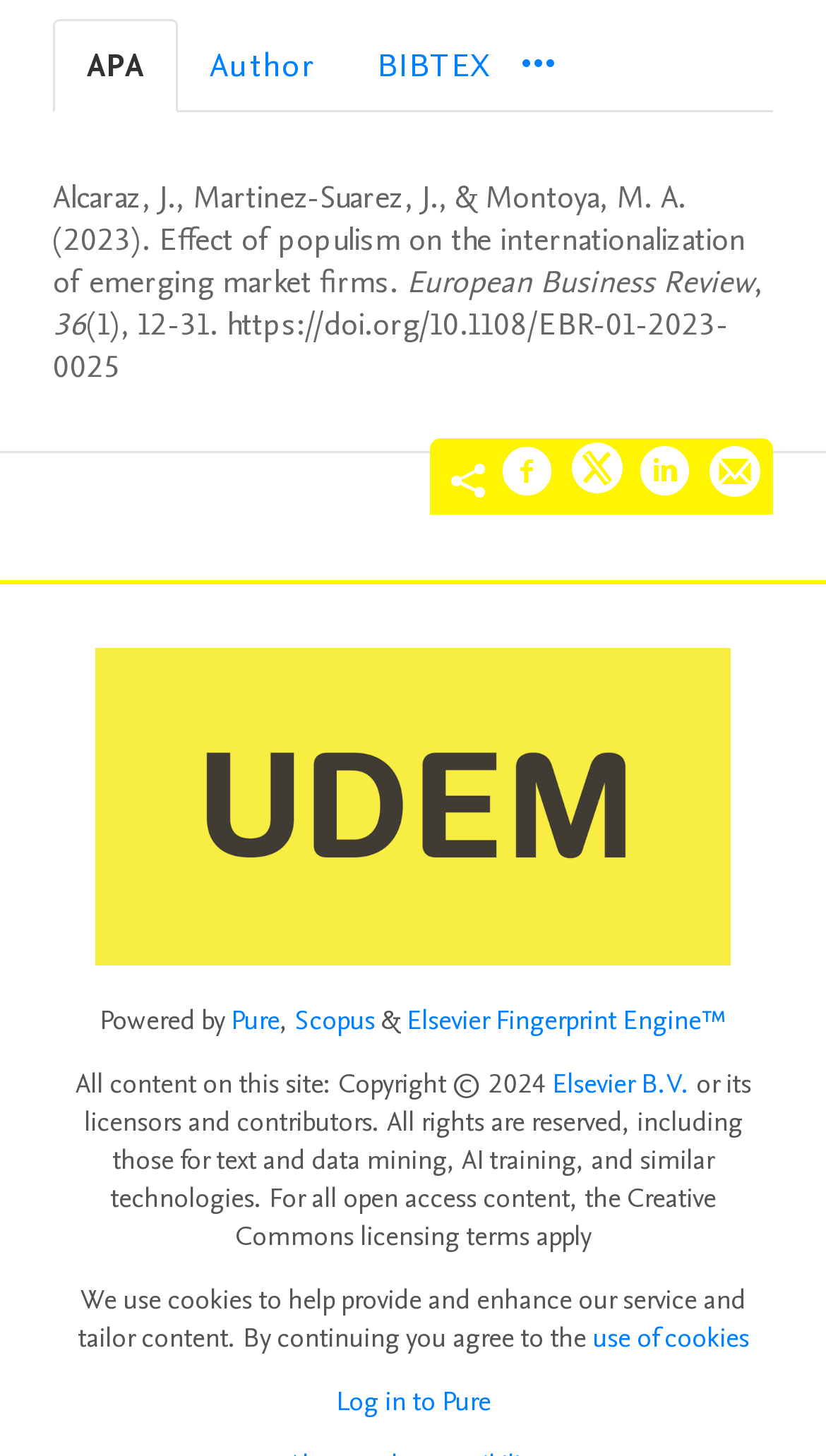Identify the bounding box coordinates for the element you need to click to achieve the following task: "Log in to Pure". Provide the bounding box coordinates as four float numbers between 0 and 1, in the form [left, top, right, bottom].

[0.406, 0.949, 0.594, 0.975]